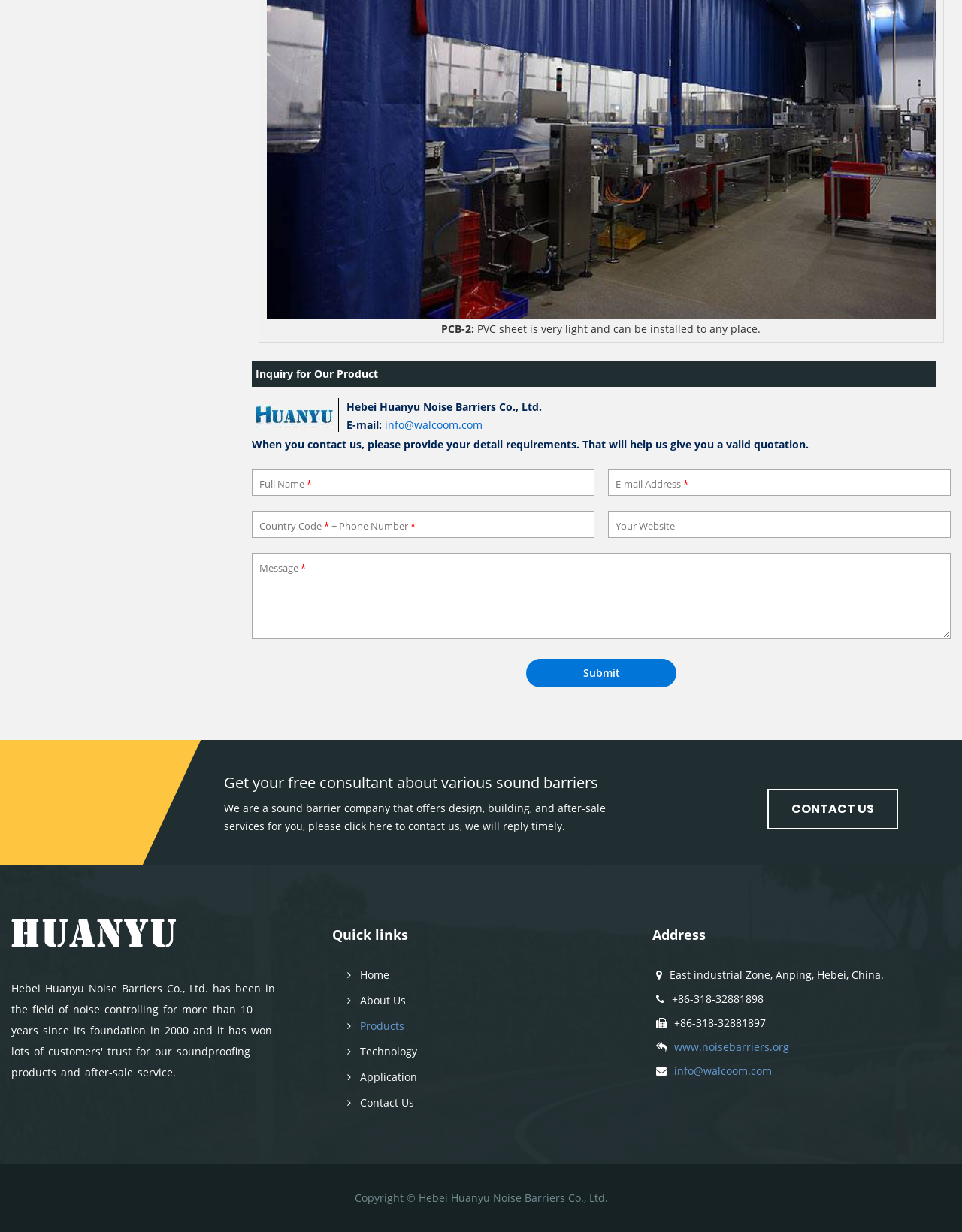Determine the bounding box coordinates of the target area to click to execute the following instruction: "Visit the home page."

[0.361, 0.786, 0.404, 0.797]